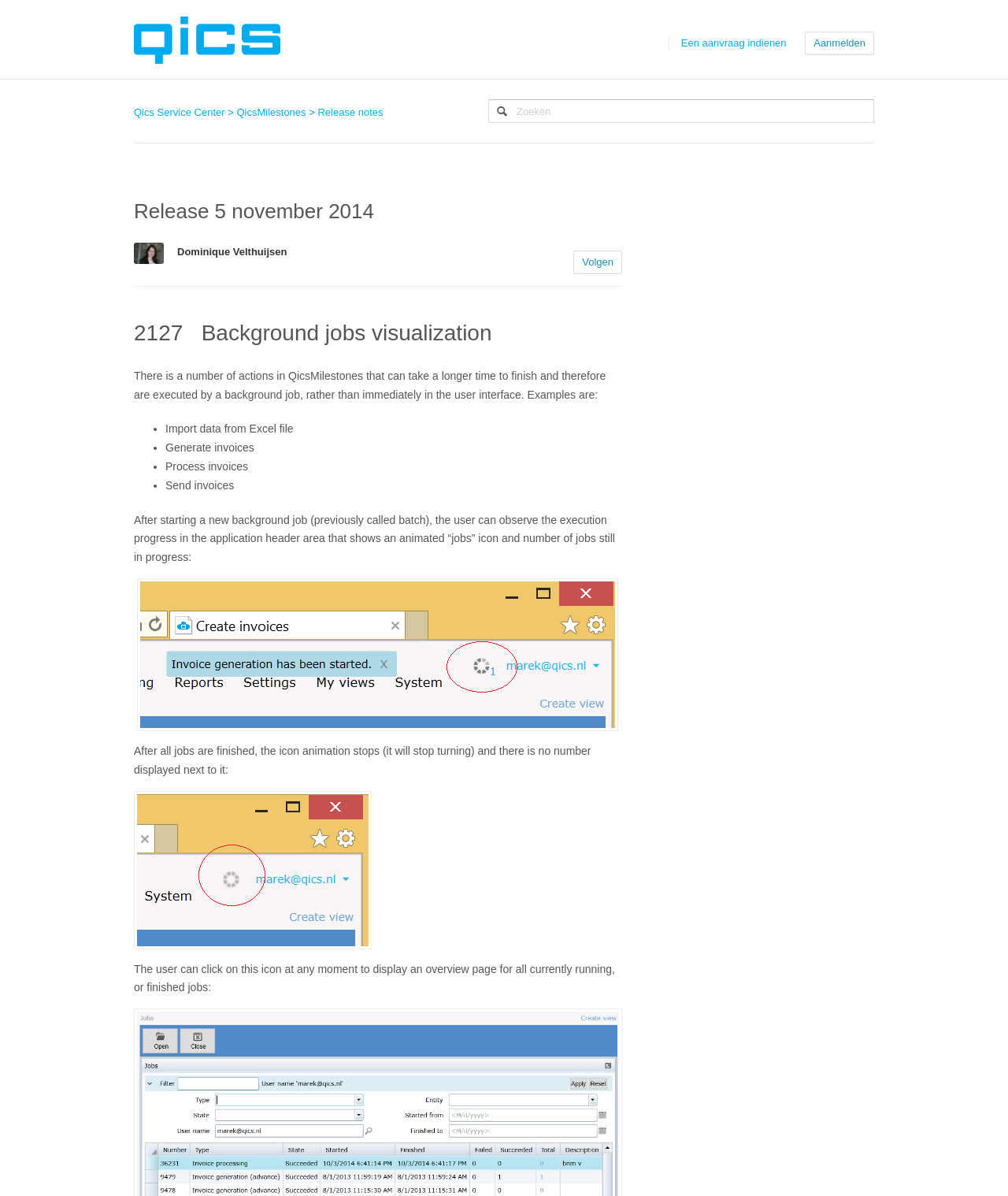Can you locate the main headline on this webpage and provide its text content?

Release 5 november 2014